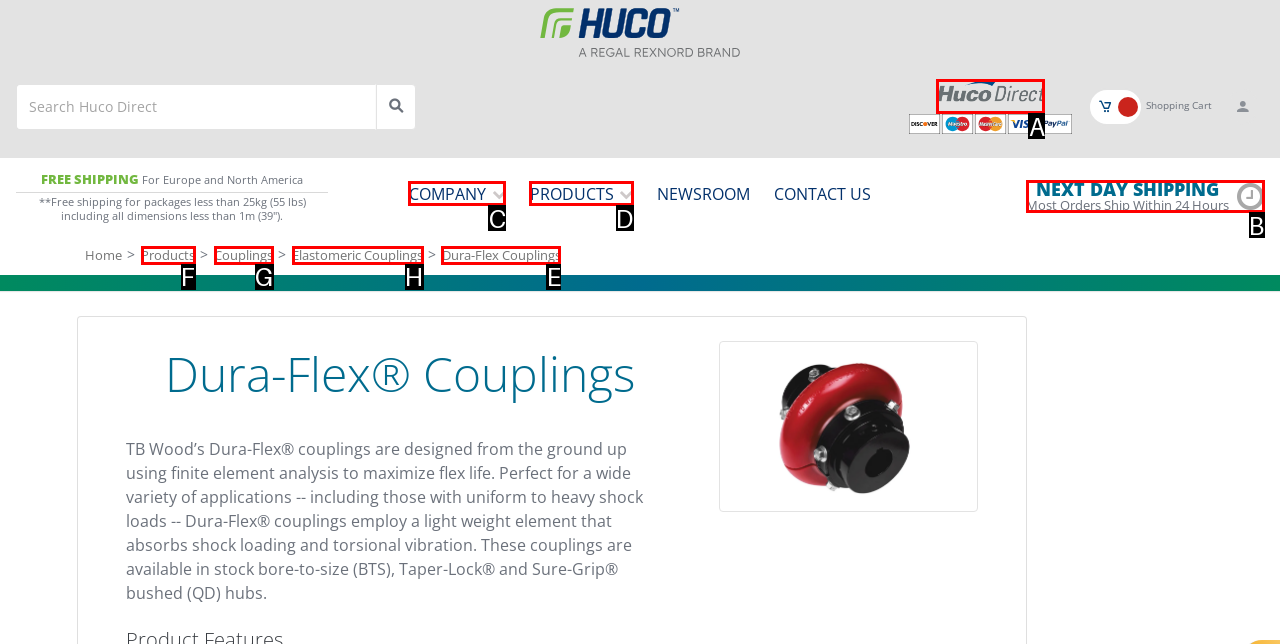For the instruction: View Dura-Flex Couplings details, determine the appropriate UI element to click from the given options. Respond with the letter corresponding to the correct choice.

E